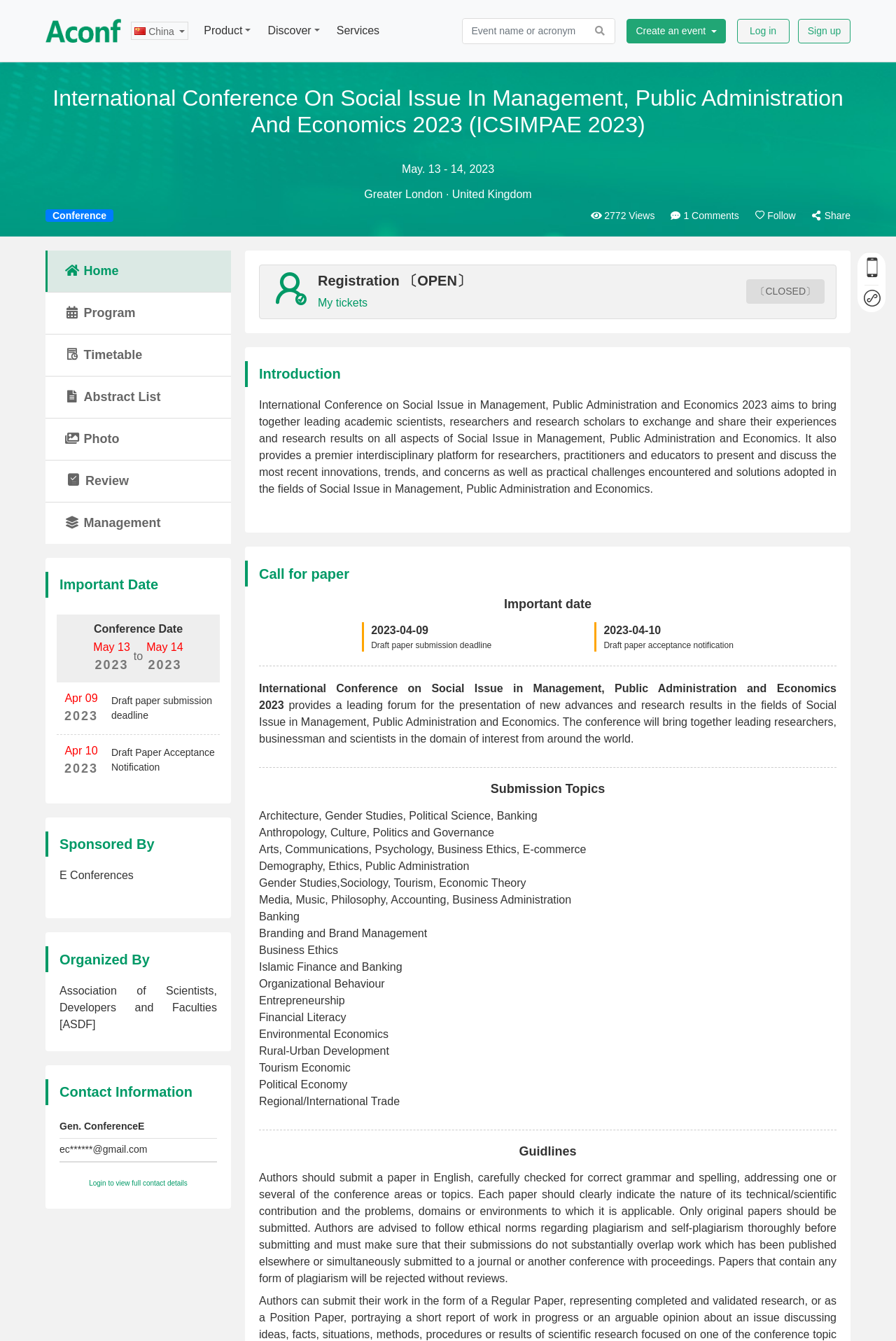Can you identify the bounding box coordinates of the clickable region needed to carry out this instruction: 'Follow the conference'? The coordinates should be four float numbers within the range of 0 to 1, stated as [left, top, right, bottom].

[0.841, 0.156, 0.888, 0.165]